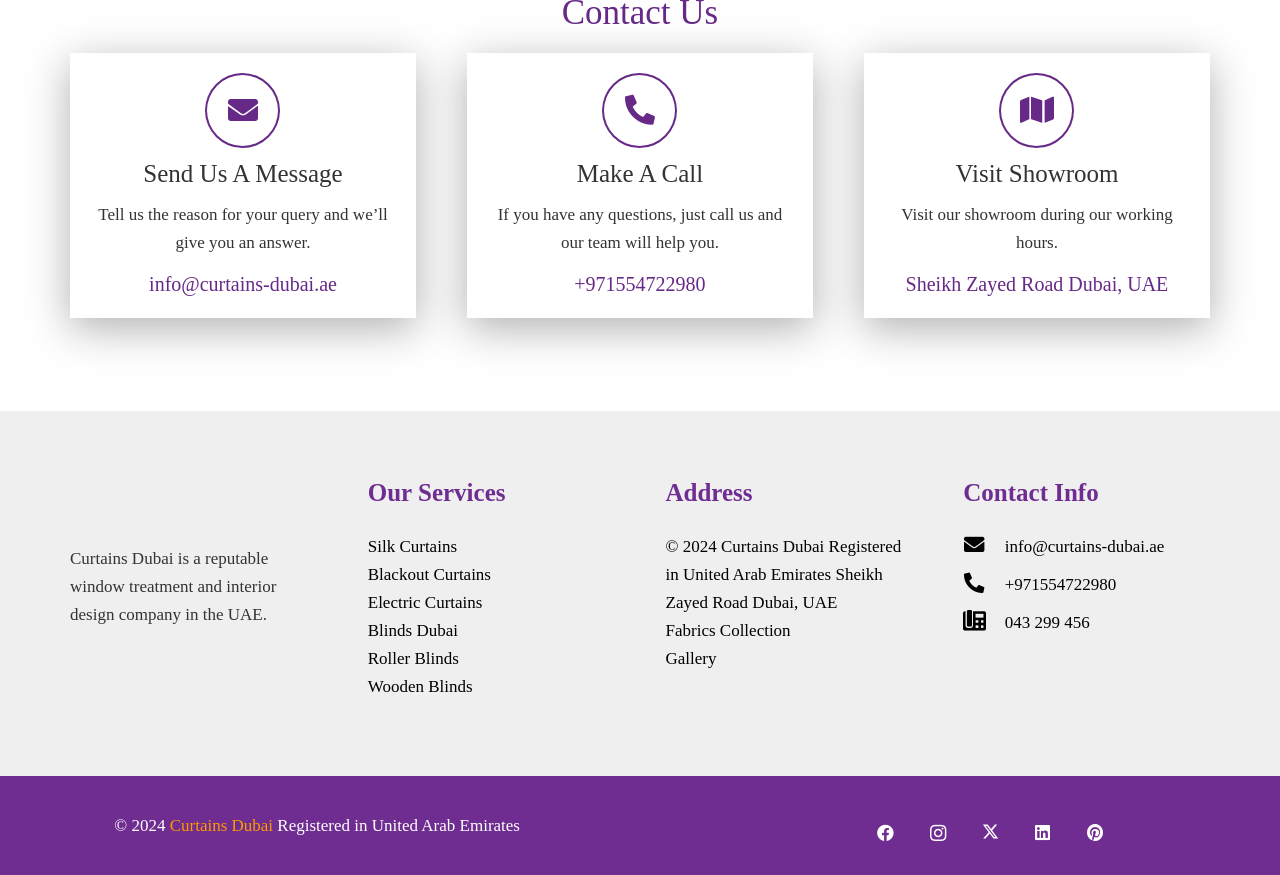Please respond to the question with a concise word or phrase:
What is the copyright year?

2024